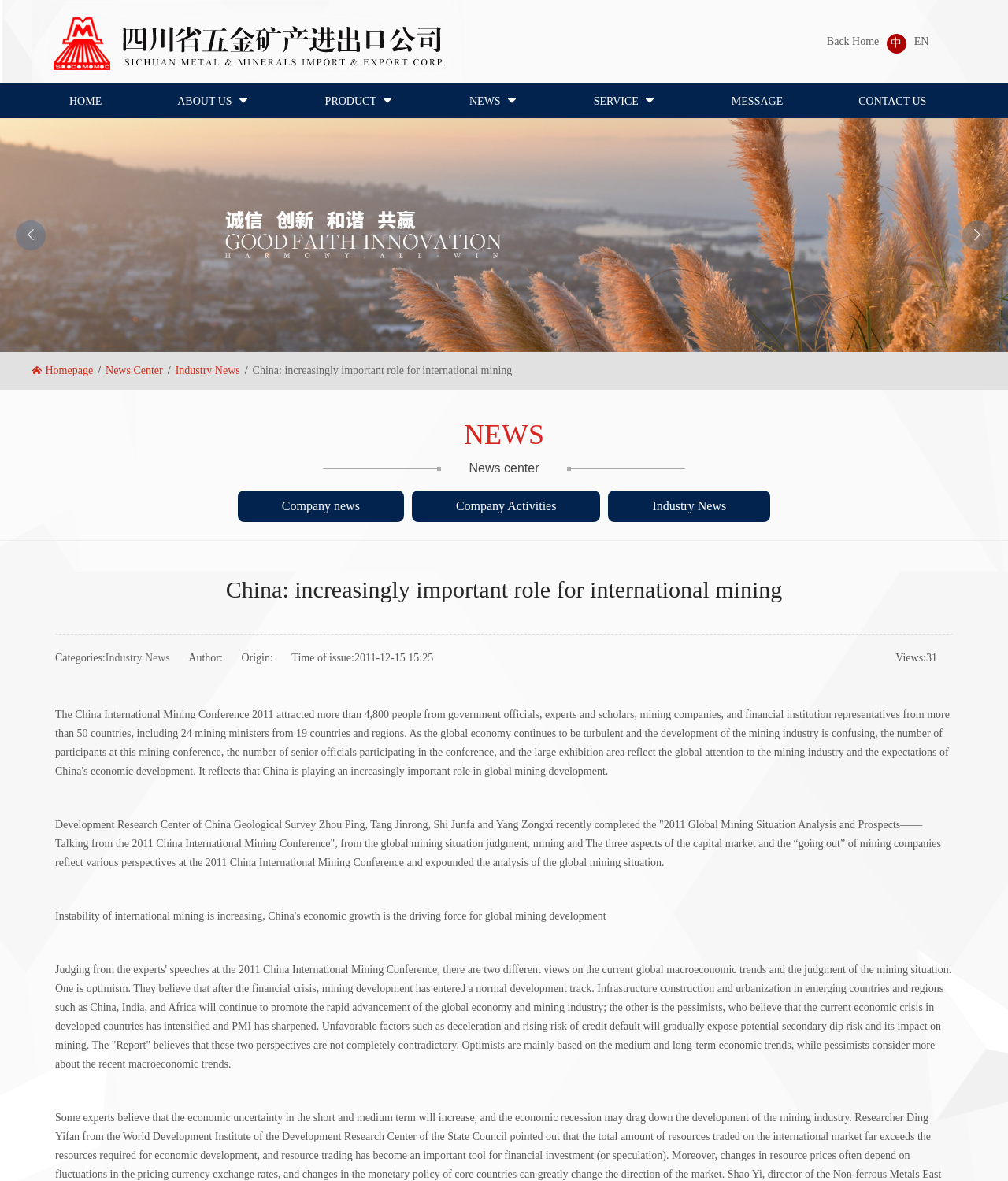Pinpoint the bounding box coordinates of the clickable element needed to complete the instruction: "Click the 'HOME' link". The coordinates should be provided as four float numbers between 0 and 1: [left, top, right, bottom].

[0.069, 0.081, 0.101, 0.091]